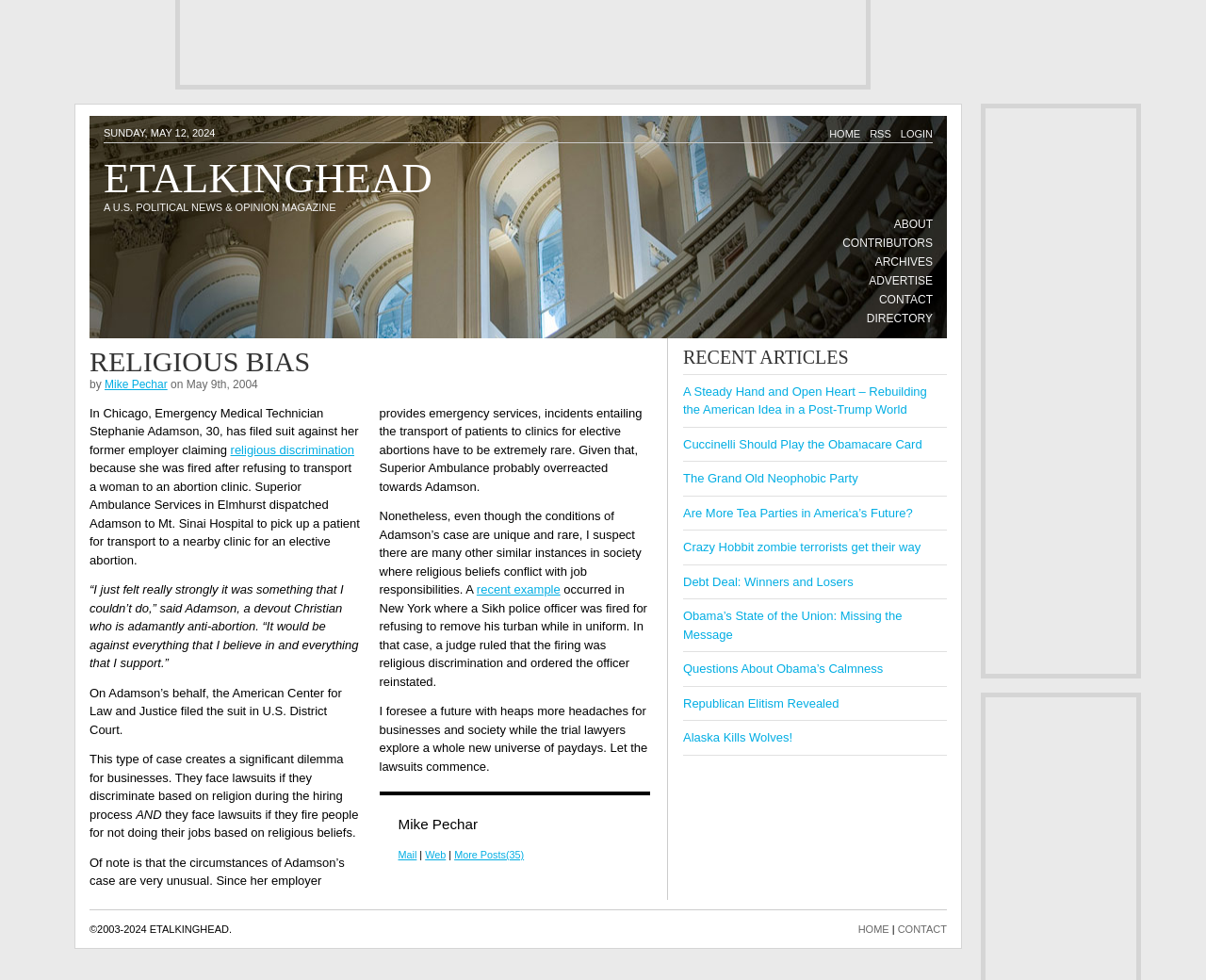Find the bounding box coordinates for the element described here: "The Grand Old Neophobic Party".

[0.566, 0.481, 0.711, 0.495]